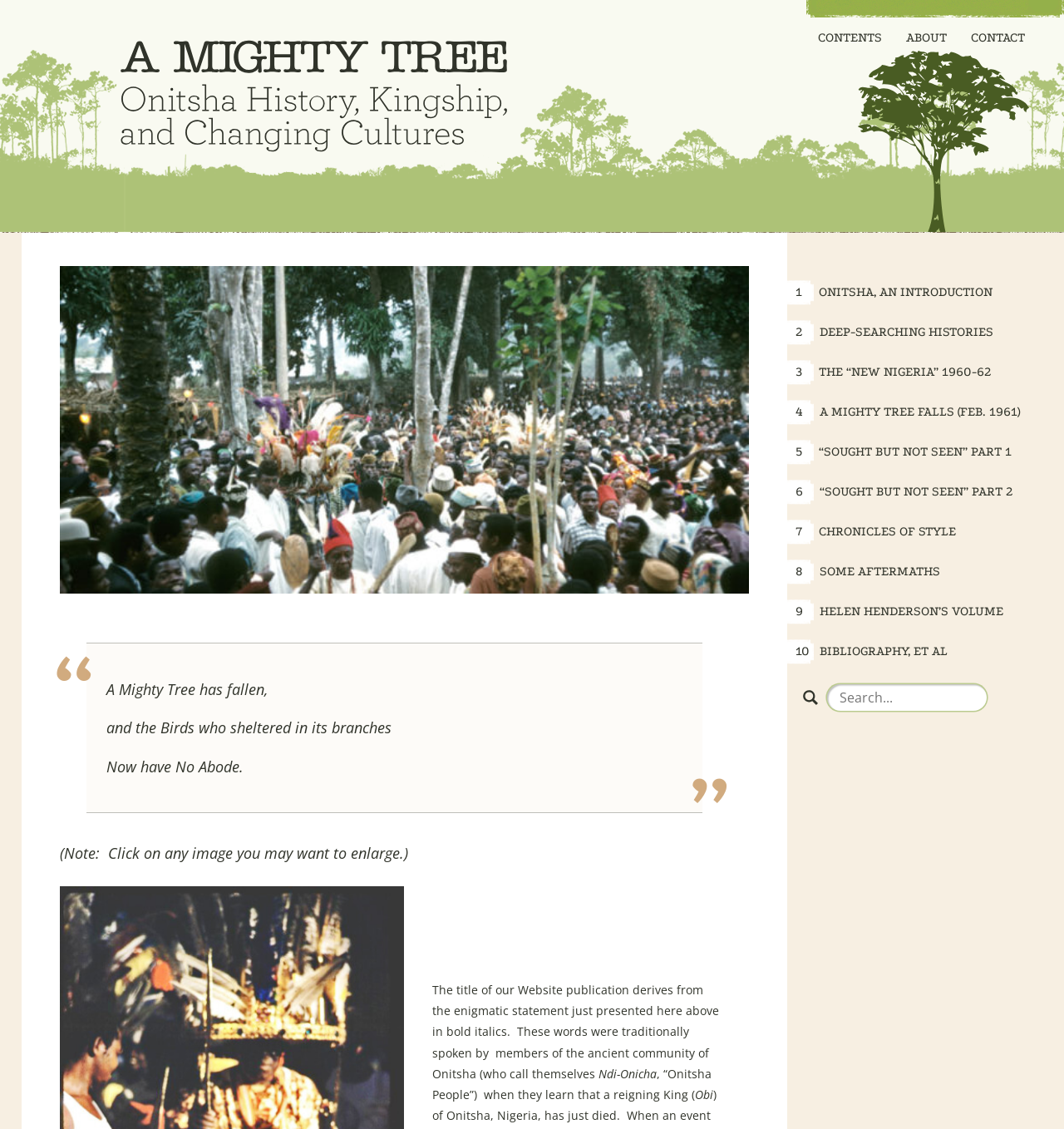Give the bounding box coordinates for the element described by: "7 Chronicles of Style".

[0.74, 0.456, 0.974, 0.486]